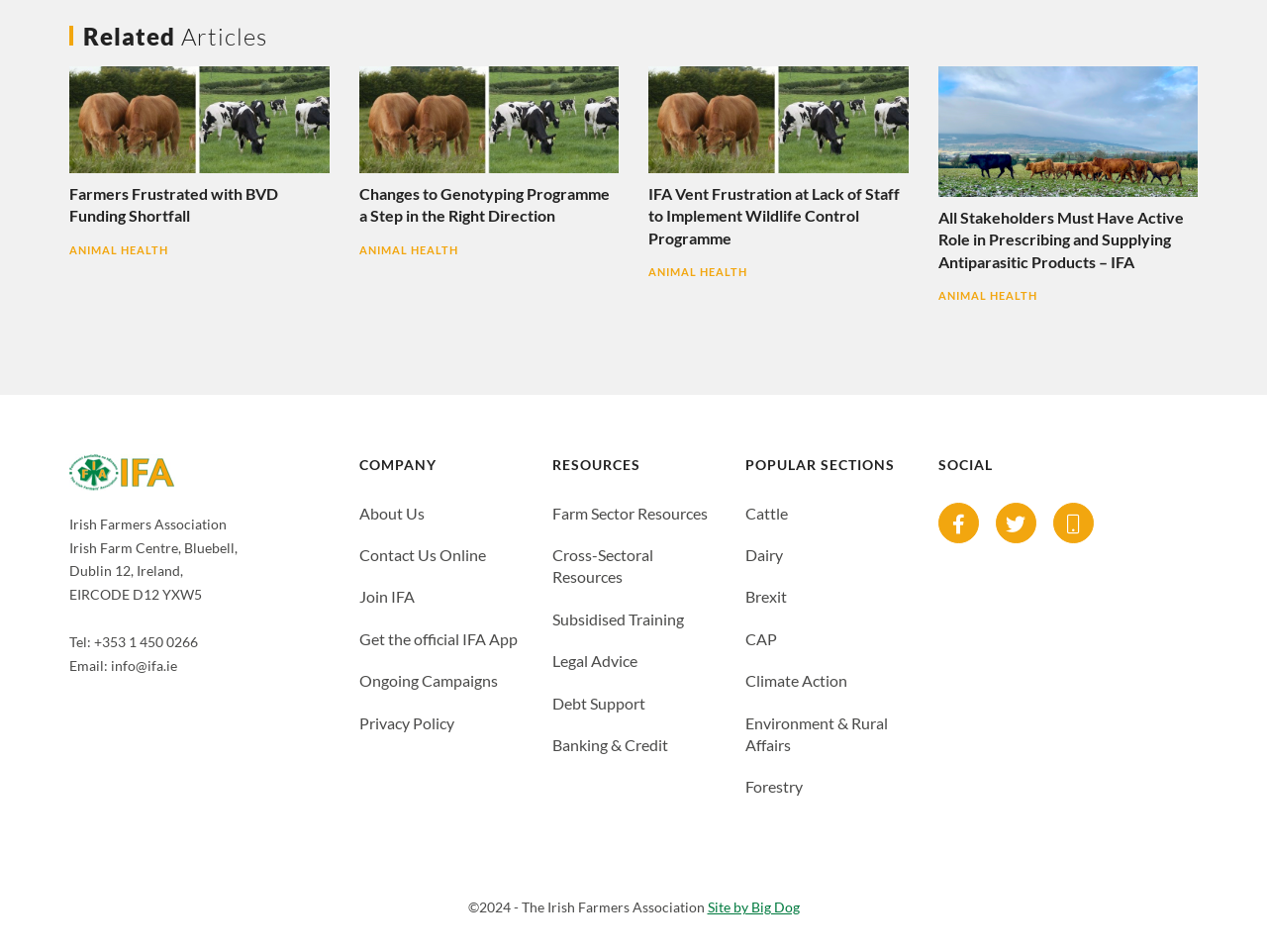Identify the bounding box coordinates of the clickable region necessary to fulfill the following instruction: "Search the website". The bounding box coordinates should be four float numbers between 0 and 1, i.e., [left, top, right, bottom].

None